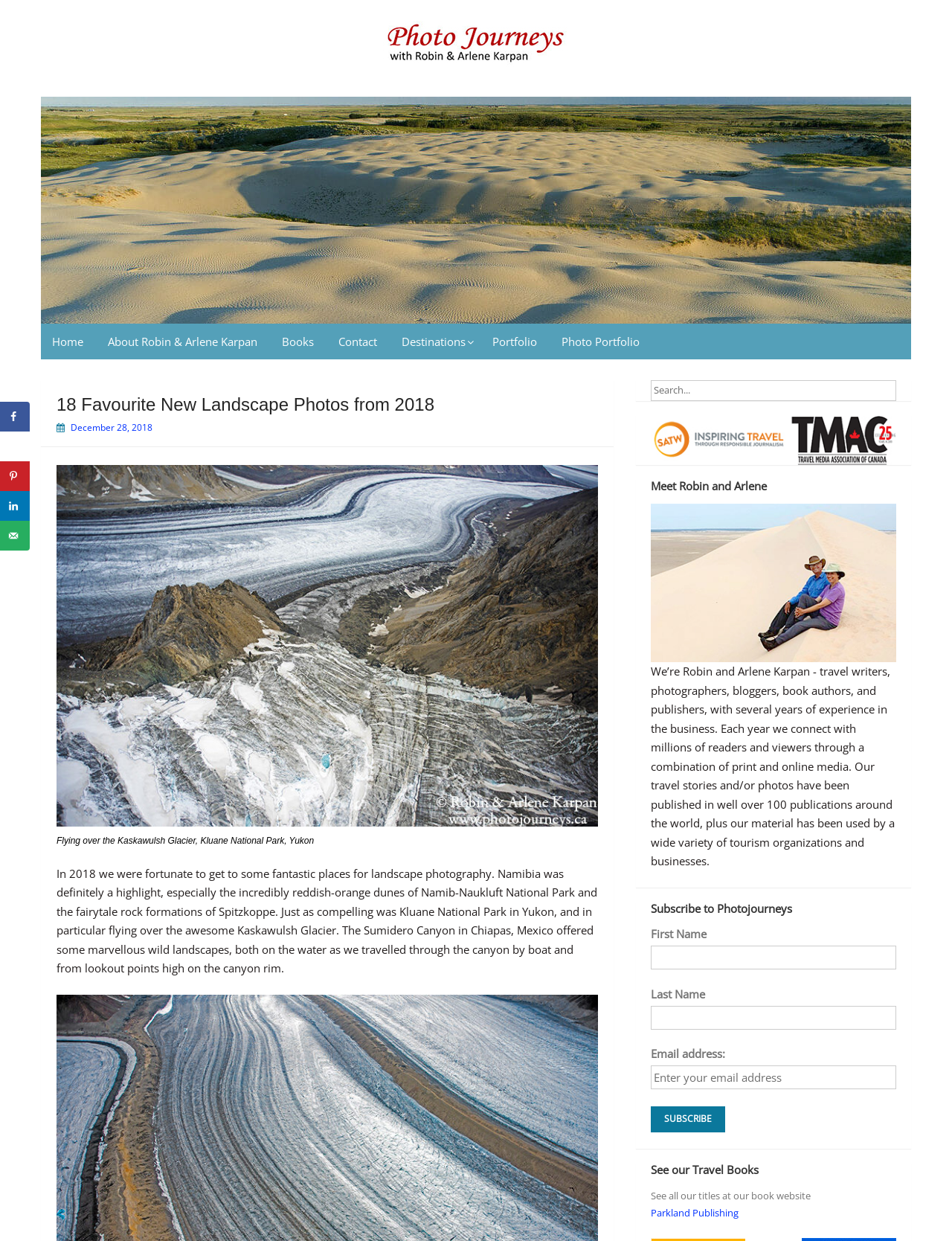By analyzing the image, answer the following question with a detailed response: What is the name of the website?

I determined the answer by looking at the logo and the heading elements at the top of the webpage, which both contain the text 'Photo Journeys'.